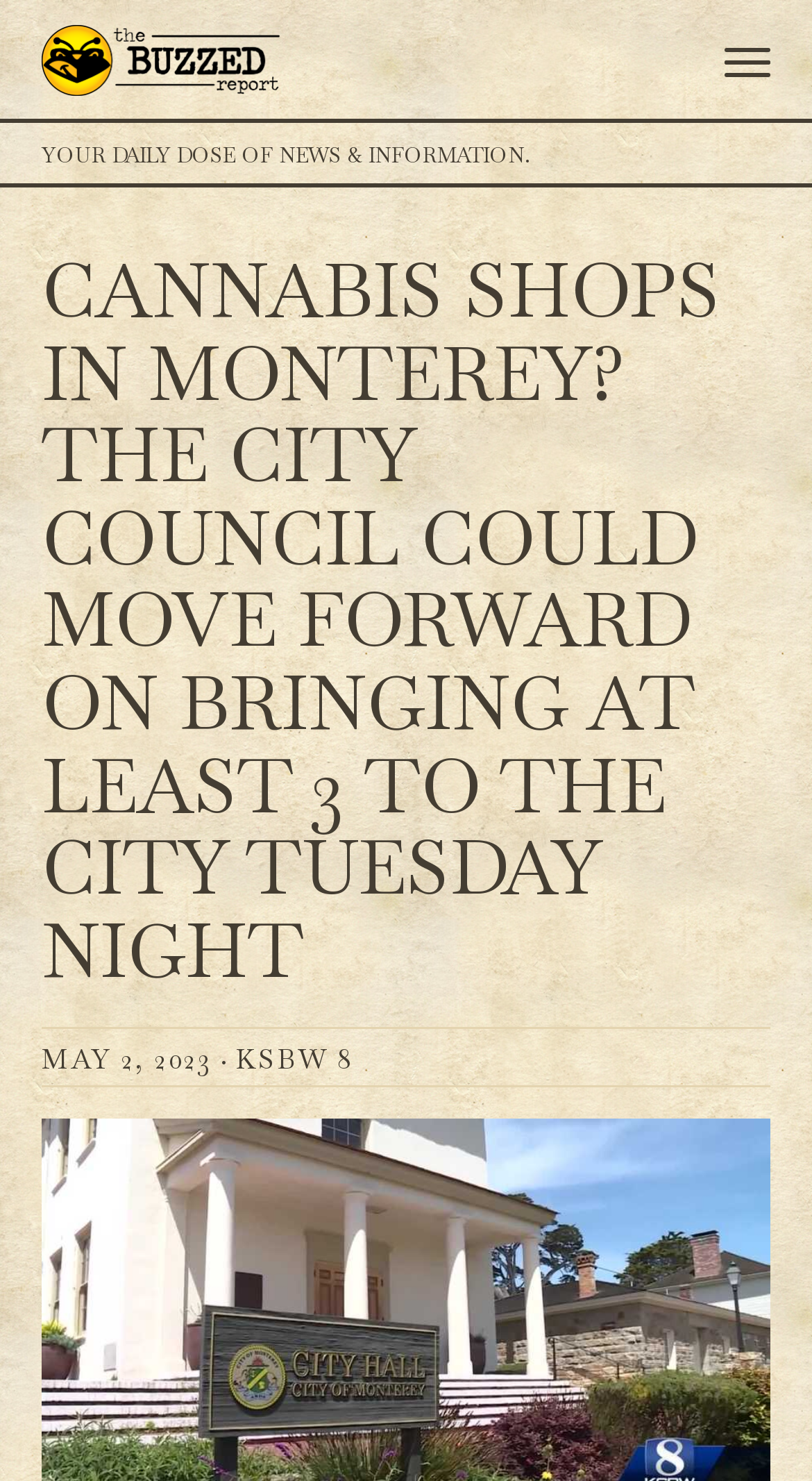Elaborate on the different components and information displayed on the webpage.

The webpage appears to be a news article or blog post about the potential approval of marijuana dispensaries in Monterey. At the top of the page, there is a heading that reads "The Buzzed Report" with an accompanying image and a link to the same title. Below this, there is a larger heading that states "YOUR DAILY DOSE OF NEWS & INFORMATION." 

Further down, there is a prominent heading that summarizes the main topic of the article: "CANNABIS SHOPS IN MONTEREY? THE CITY COUNCIL COULD MOVE FORWARD ON BRINGING AT LEAST 3 TO THE CITY TUESDAY NIGHT". This heading is positioned near the top-center of the page. 

To the right of this heading, there is a static text element displaying the date "MAY 2, 2023 ·", followed by a link to "KSBW 8", which is likely the source of the news article. Overall, the webpage has a simple layout with a clear hierarchy of headings and text elements, making it easy to navigate and understand the content.